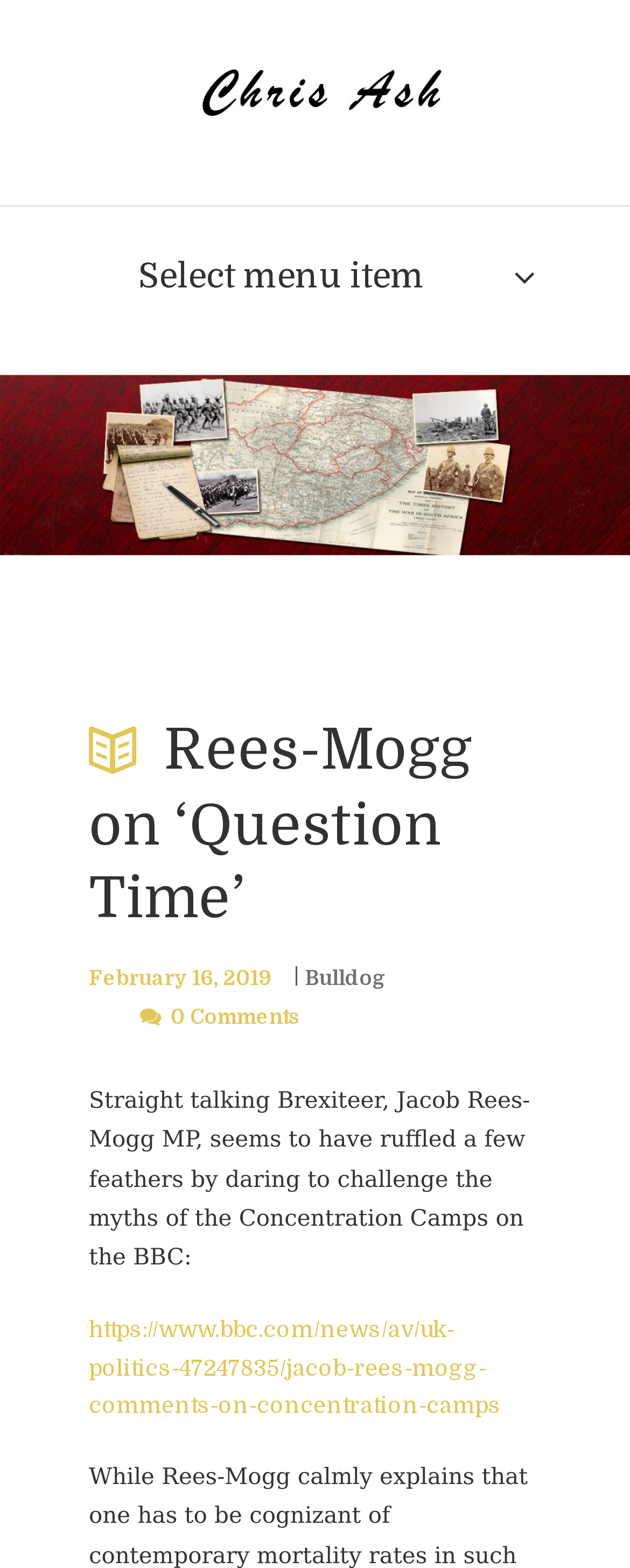Please determine the bounding box coordinates for the UI element described here. Use the format (top-left x, top-left y, bottom-right x, bottom-right y) with values bounded between 0 and 1: Bulldog

[0.484, 0.617, 0.612, 0.631]